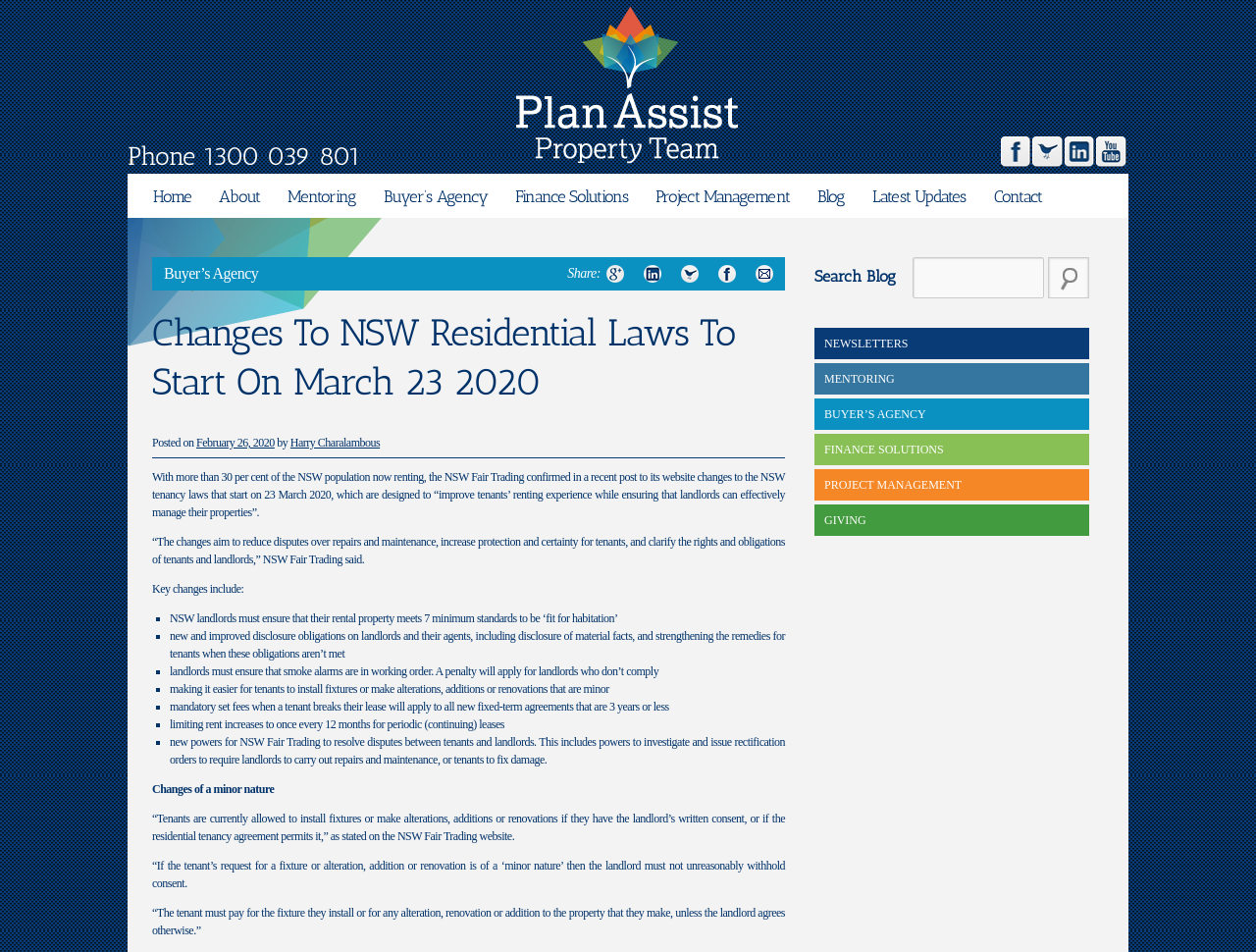Refer to the screenshot and answer the following question in detail:
What is the purpose of the changes to the NSW tenancy laws?

The answer can be found in the first paragraph of the webpage, which states 'changes to the NSW tenancy laws that start on 23 March 2020, which are designed to “improve tenants’ renting experience while ensuring that landlords can effectively manage their properties”'.